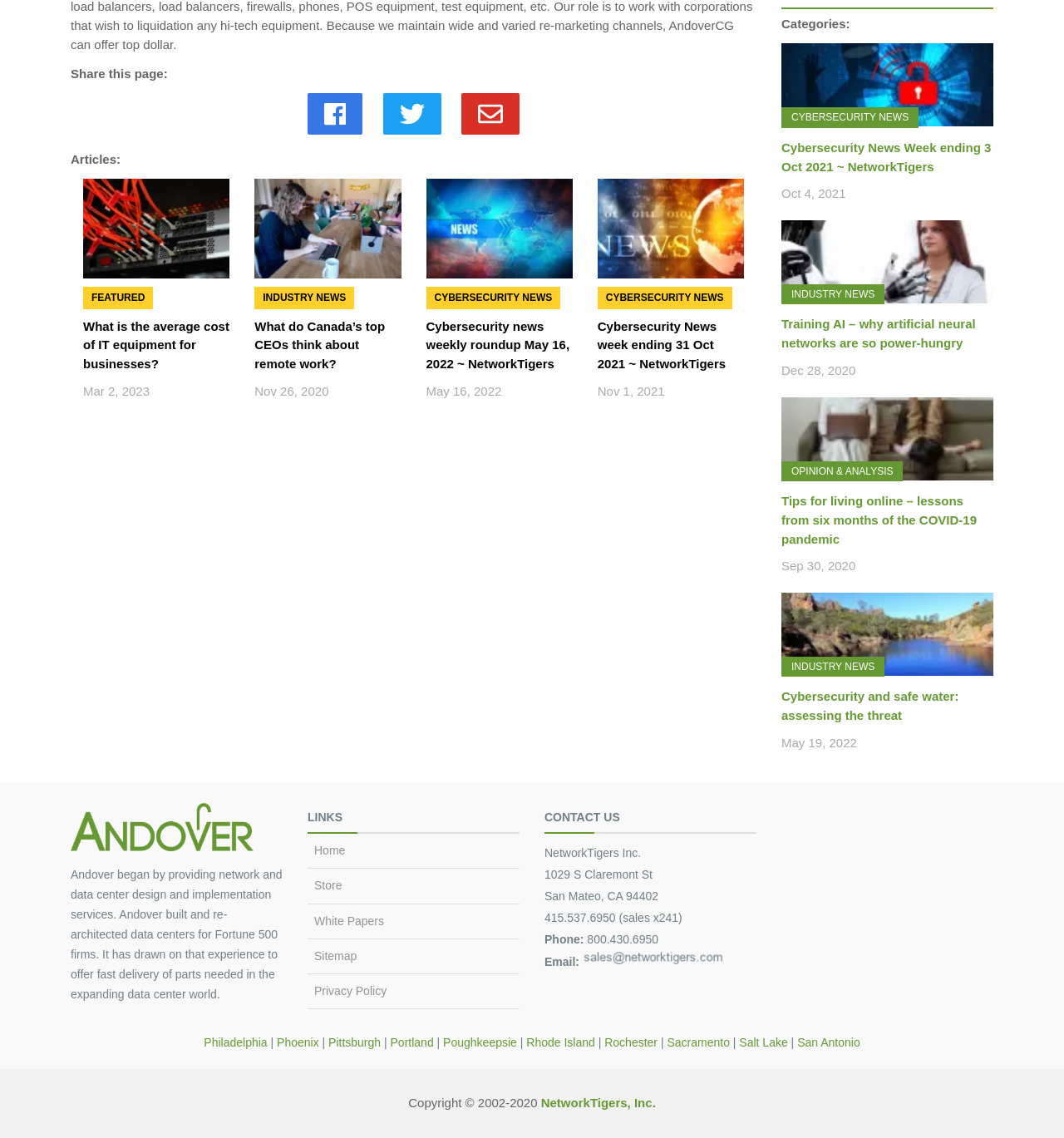What is the main topic of the webpage?
Give a single word or phrase answer based on the content of the image.

IT and technology